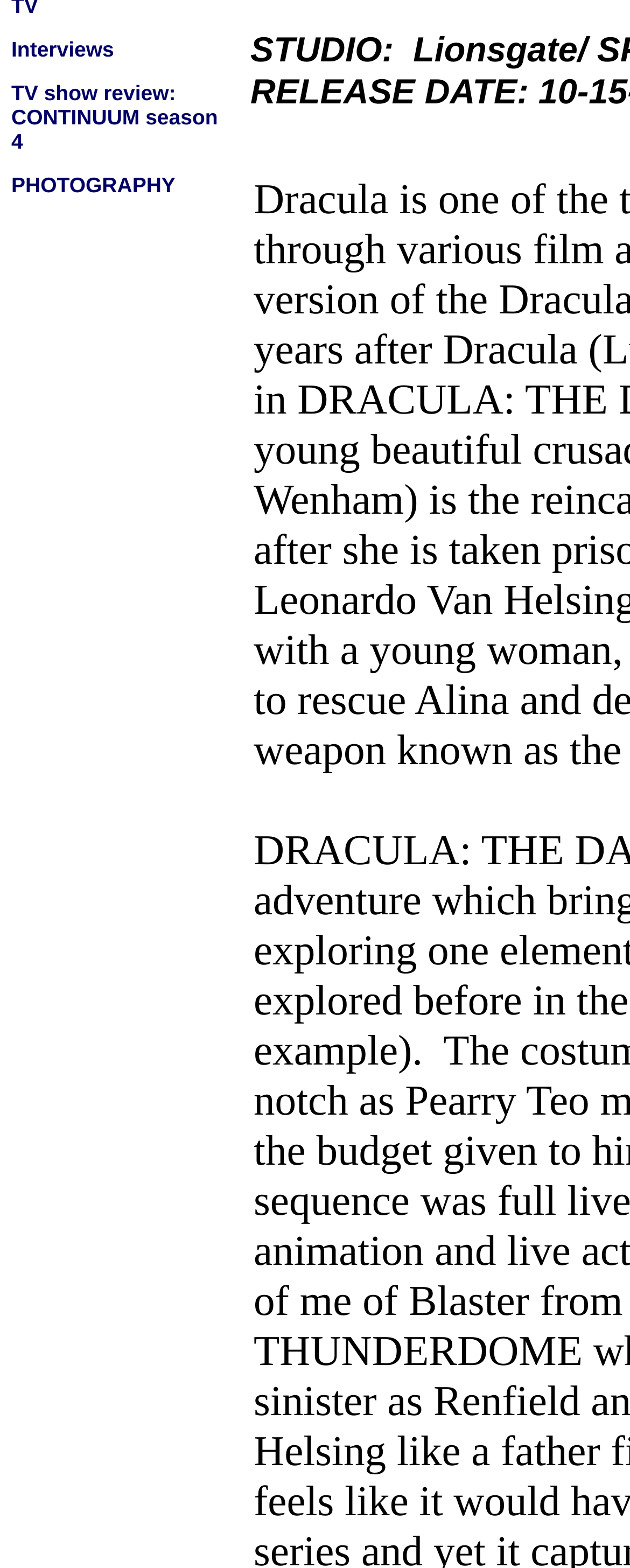Using the provided element description, identify the bounding box coordinates as (top-left x, top-left y, bottom-right x, bottom-right y). Ensure all values are between 0 and 1. Description: Interviews

[0.018, 0.023, 0.181, 0.04]